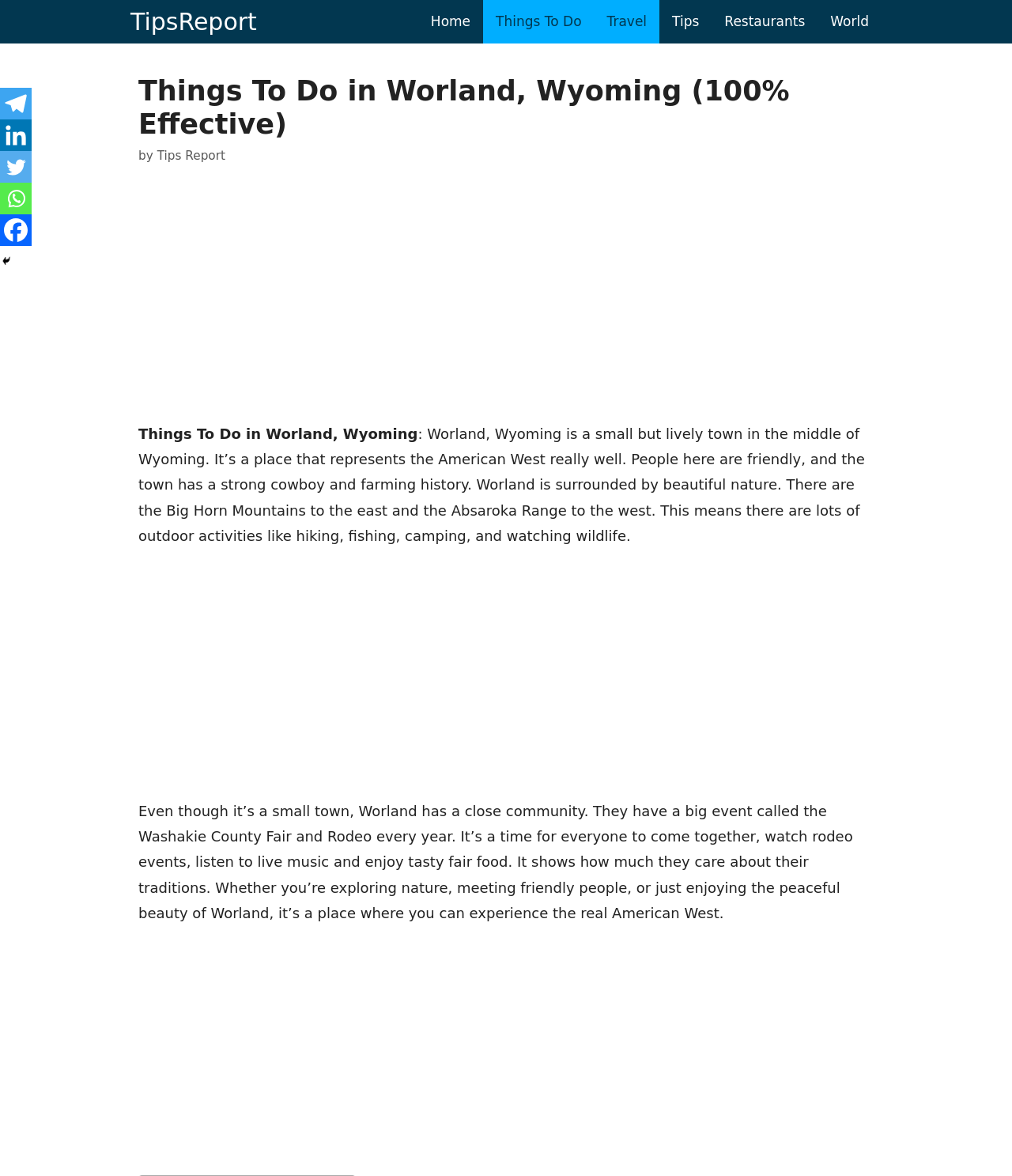What is the atmosphere like in Worland?
Carefully analyze the image and provide a detailed answer to the question.

The webpage describes Worland as a place with a peaceful beauty, where people are friendly, and the town has a strong cowboy and farming history, creating a welcoming atmosphere.